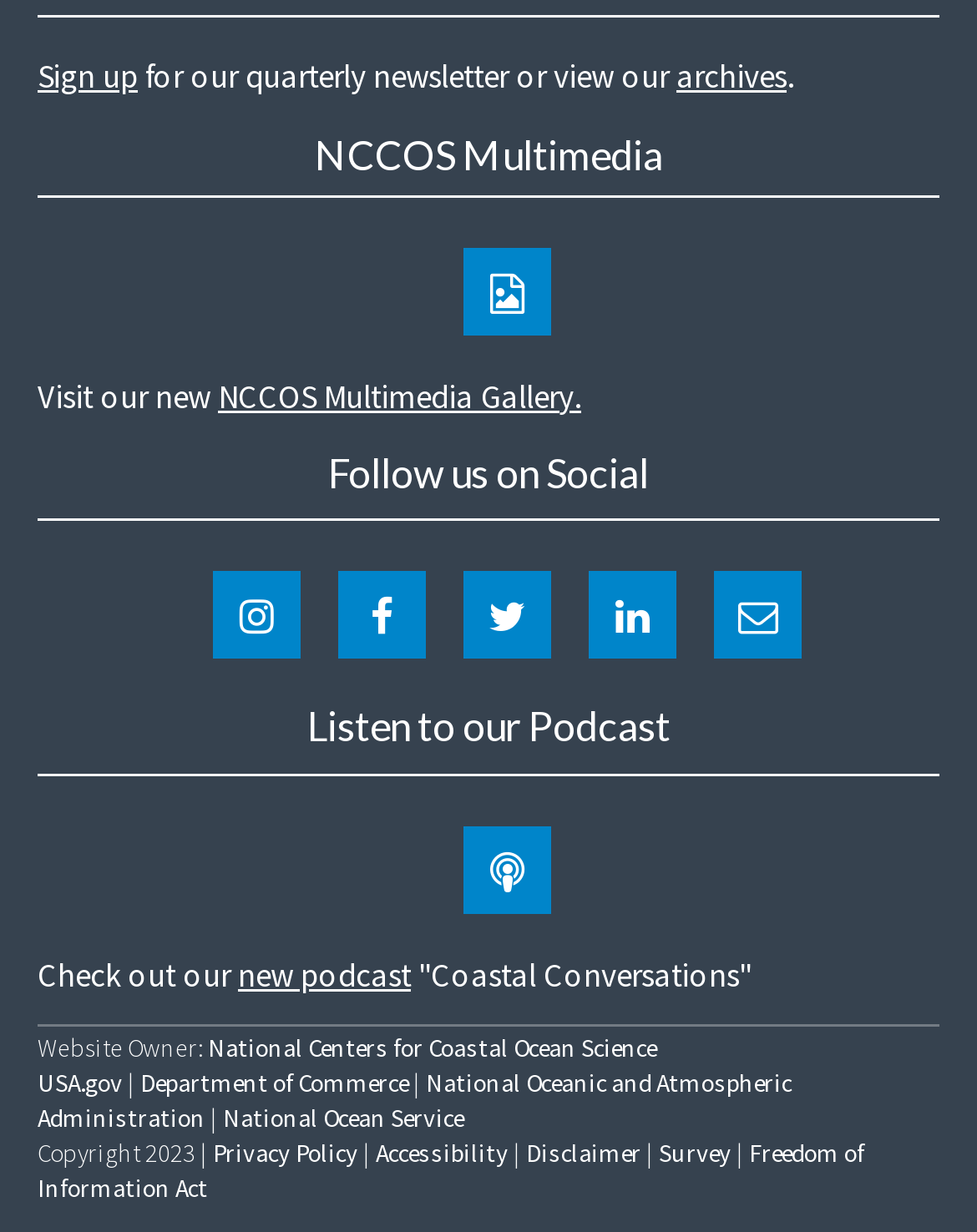What is the name of the newsletter?
Carefully analyze the image and provide a thorough answer to the question.

The answer can be found in the static text element 'for our quarterly newsletter or view our archives.' which is located at the top of the webpage, indicating that the website has a quarterly newsletter.